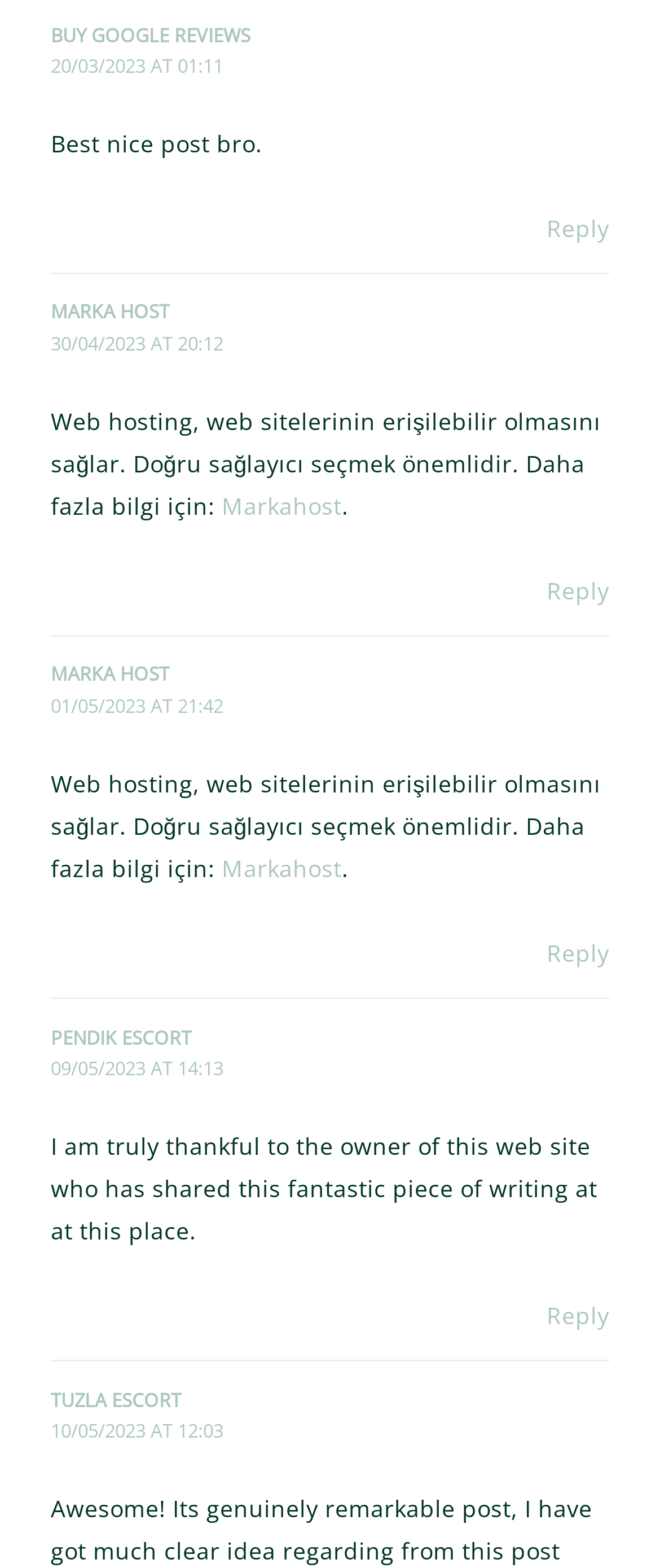Find the bounding box of the web element that fits this description: "Blindness".

None